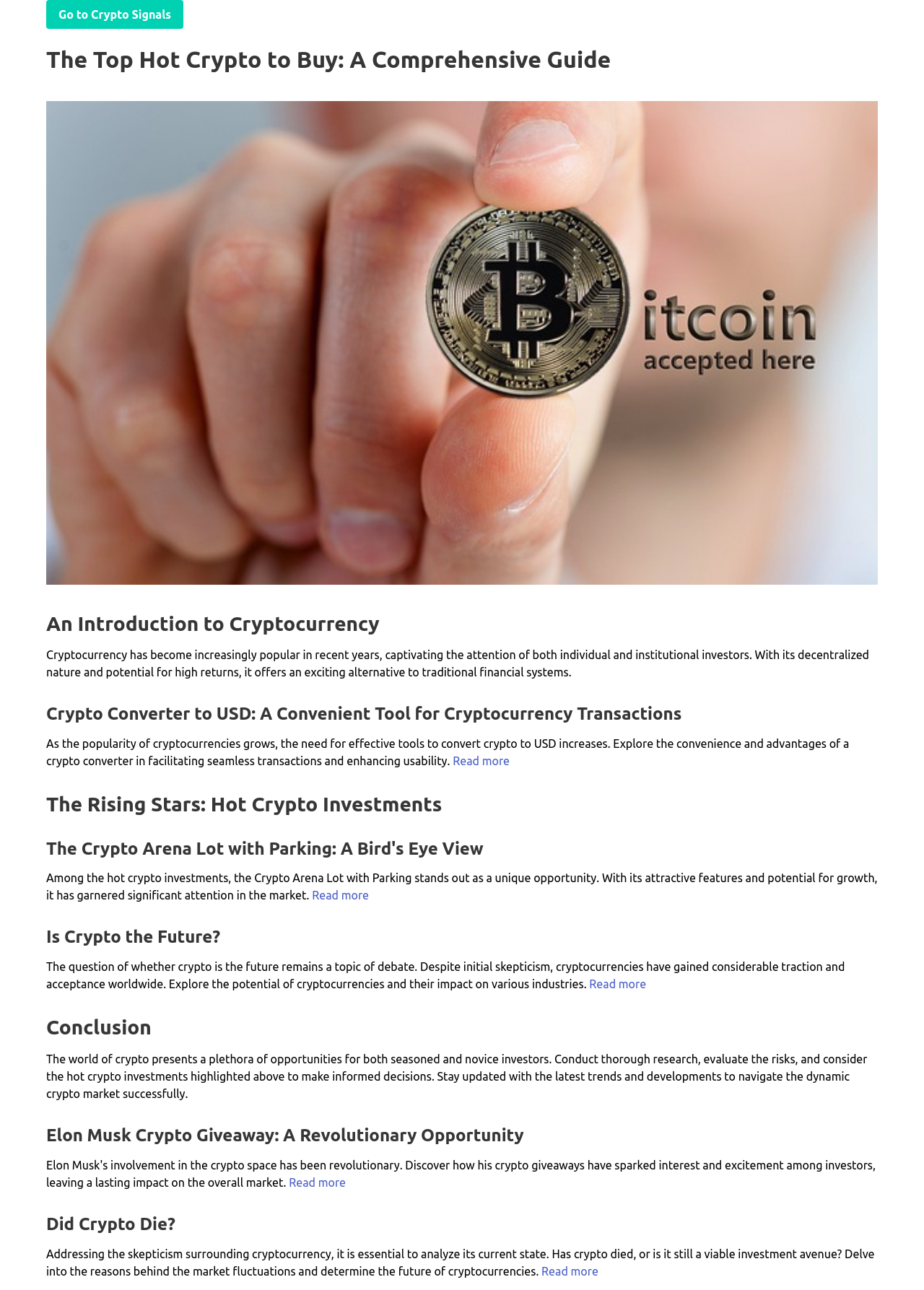Offer a detailed explanation of the webpage layout and contents.

This webpage is a comprehensive guide to cryptocurrency, with a focus on hot crypto investments and market trends. At the top, there is a link to "Crypto Signals" and a heading that reads "The Top Hot Crypto to Buy: A Comprehensive Guide". Below this, there is a large image that spans almost the entire width of the page.

The main content of the page is divided into several sections, each with a heading and a brief description. The first section is an introduction to cryptocurrency, which discusses its decentralized nature and potential for high returns. This is followed by a section on crypto converters, which highlights the convenience and advantages of using such tools for cryptocurrency transactions.

The next section focuses on hot crypto investments, with a heading that reads "The Rising Stars: Hot Crypto Investments". This is followed by a section on "The Crypto Arena Lot with Parking", which describes it as a unique opportunity with attractive features and potential for growth.

Further down the page, there are sections on whether crypto is the future, with a discussion on its potential impact on various industries. This is followed by a conclusion that summarizes the opportunities and risks of investing in cryptocurrency.

The page also features several links to read more about specific topics, such as Elon Musk's crypto giveaway and the current state of the cryptocurrency market. Throughout the page, there are a total of 7 headings, 5 links, and 6 blocks of static text, in addition to the image at the top.